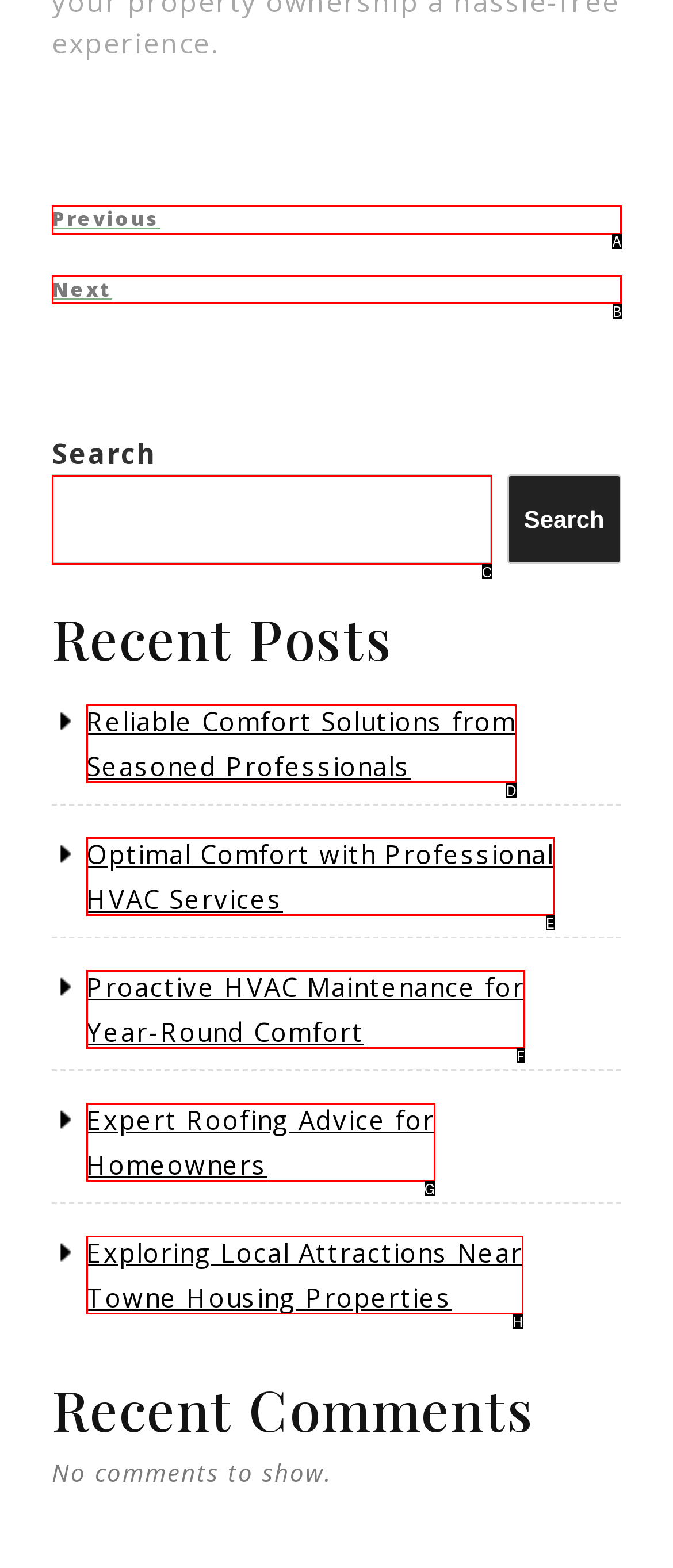Out of the given choices, which letter corresponds to the UI element required to Search for something? Answer with the letter.

C